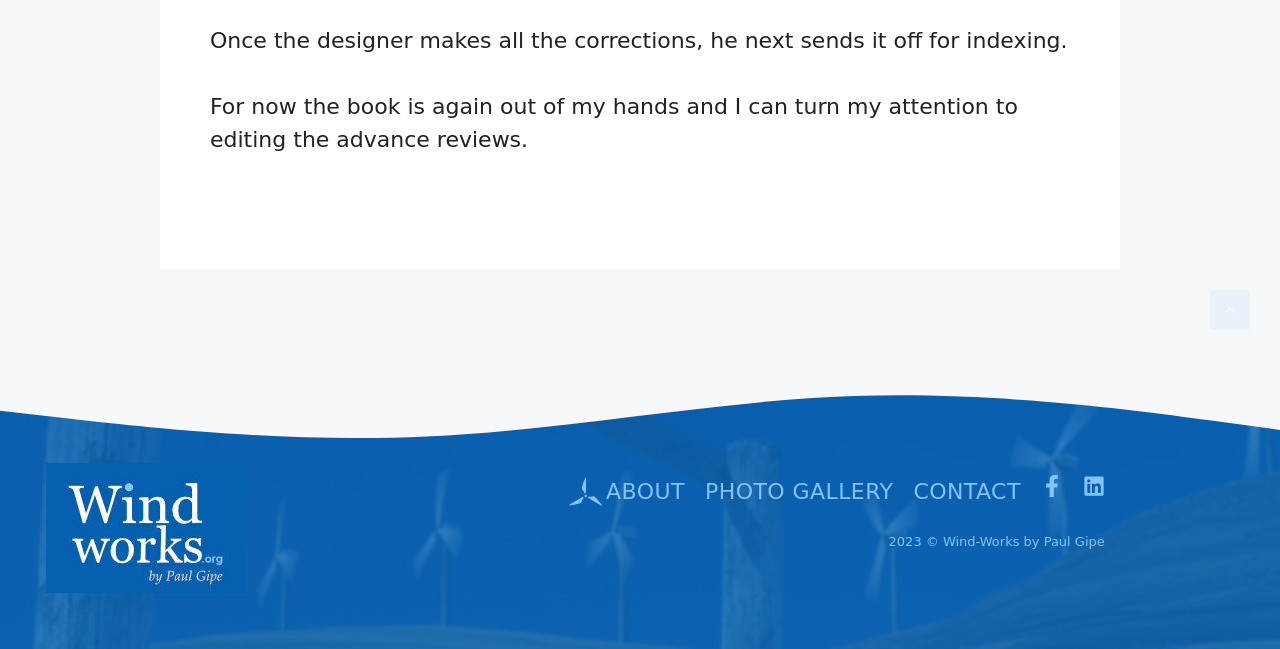What is the purpose of the link at the bottom right?
Carefully analyze the image and provide a detailed answer to the question.

The link at the bottom right has the text 'Scroll back to top', which suggests that its purpose is to allow users to scroll back to the top of the page.